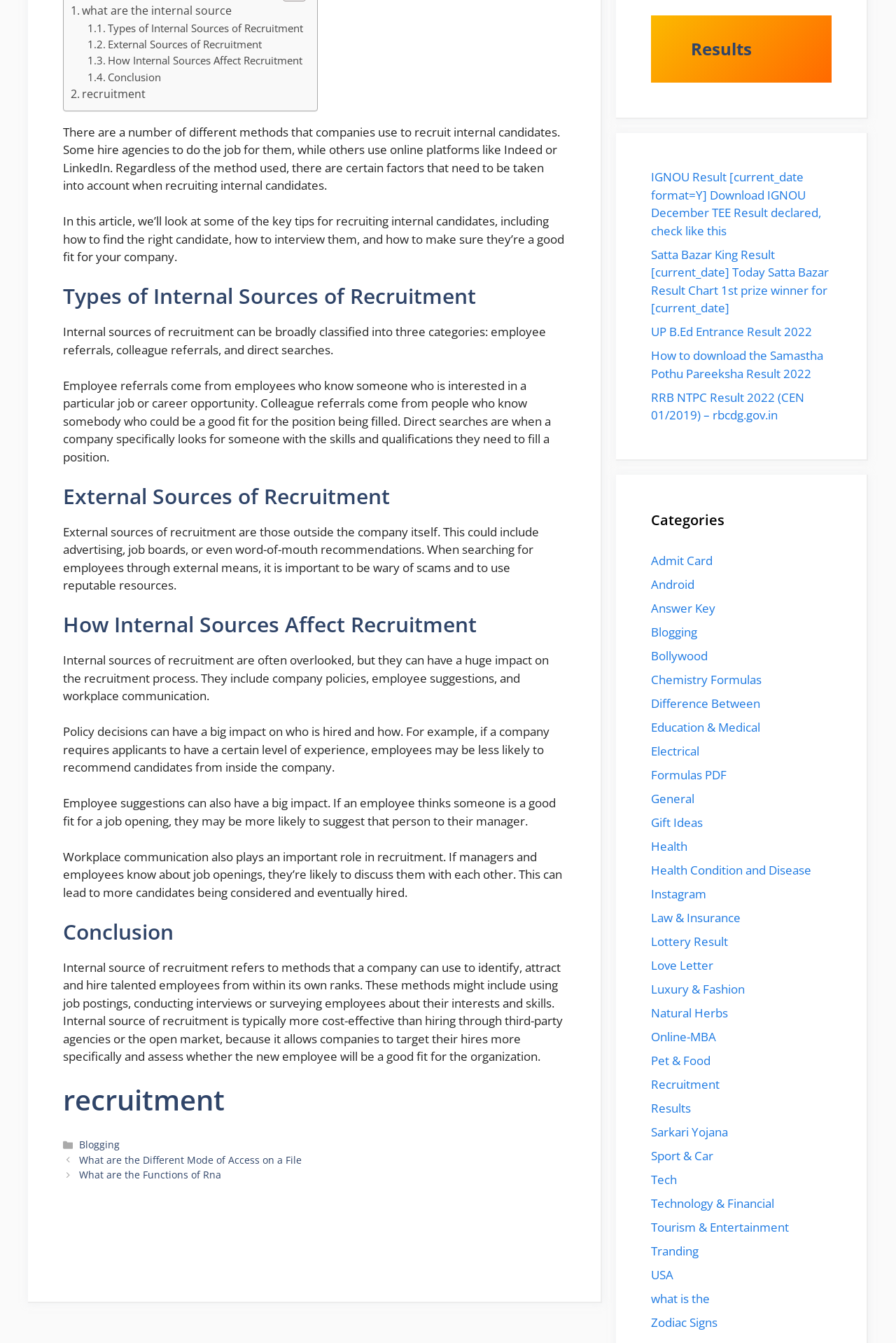Determine the bounding box for the HTML element described here: "Pet & Food". The coordinates should be given as [left, top, right, bottom] with each number being a float between 0 and 1.

[0.727, 0.784, 0.793, 0.796]